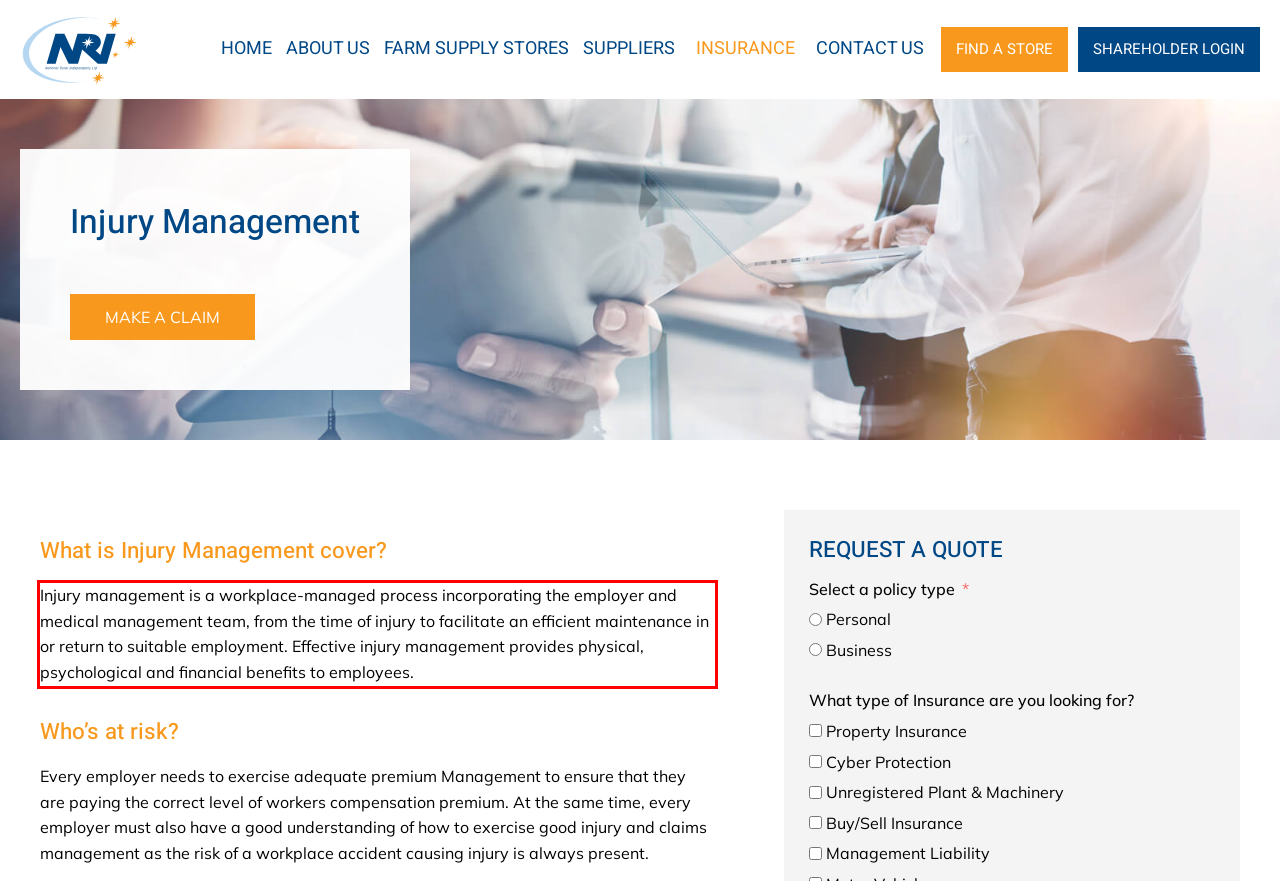Analyze the screenshot of the webpage and extract the text from the UI element that is inside the red bounding box.

Injury management is a workplace-managed process incorporating the employer and medical management team, from the time of injury to facilitate an efficient maintenance in or return to suitable employment. Effective injury management provides physical, psychological and financial benefits to employees.